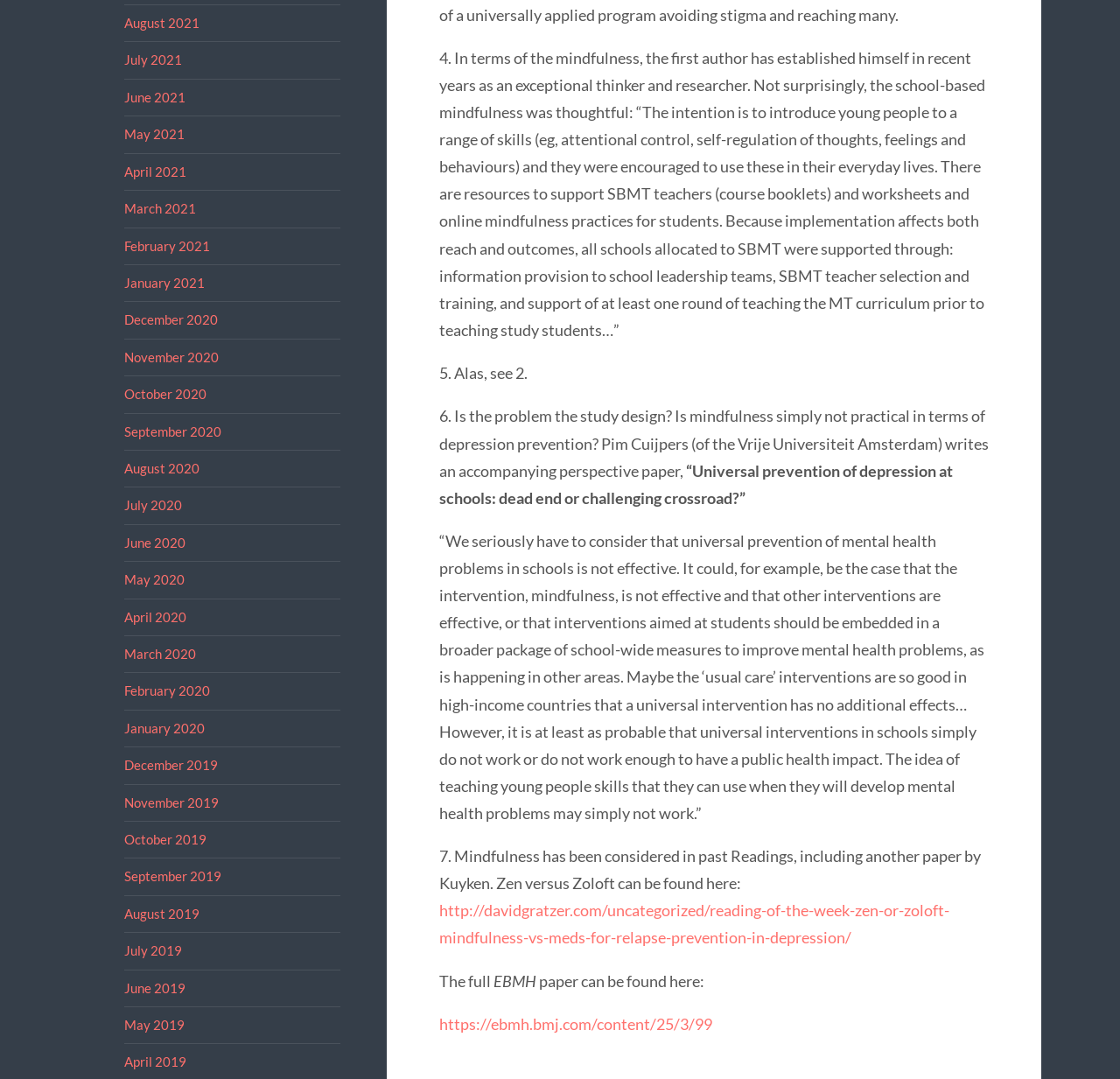Please specify the bounding box coordinates of the element that should be clicked to execute the given instruction: 'Click on August 2021'. Ensure the coordinates are four float numbers between 0 and 1, expressed as [left, top, right, bottom].

[0.111, 0.014, 0.178, 0.028]